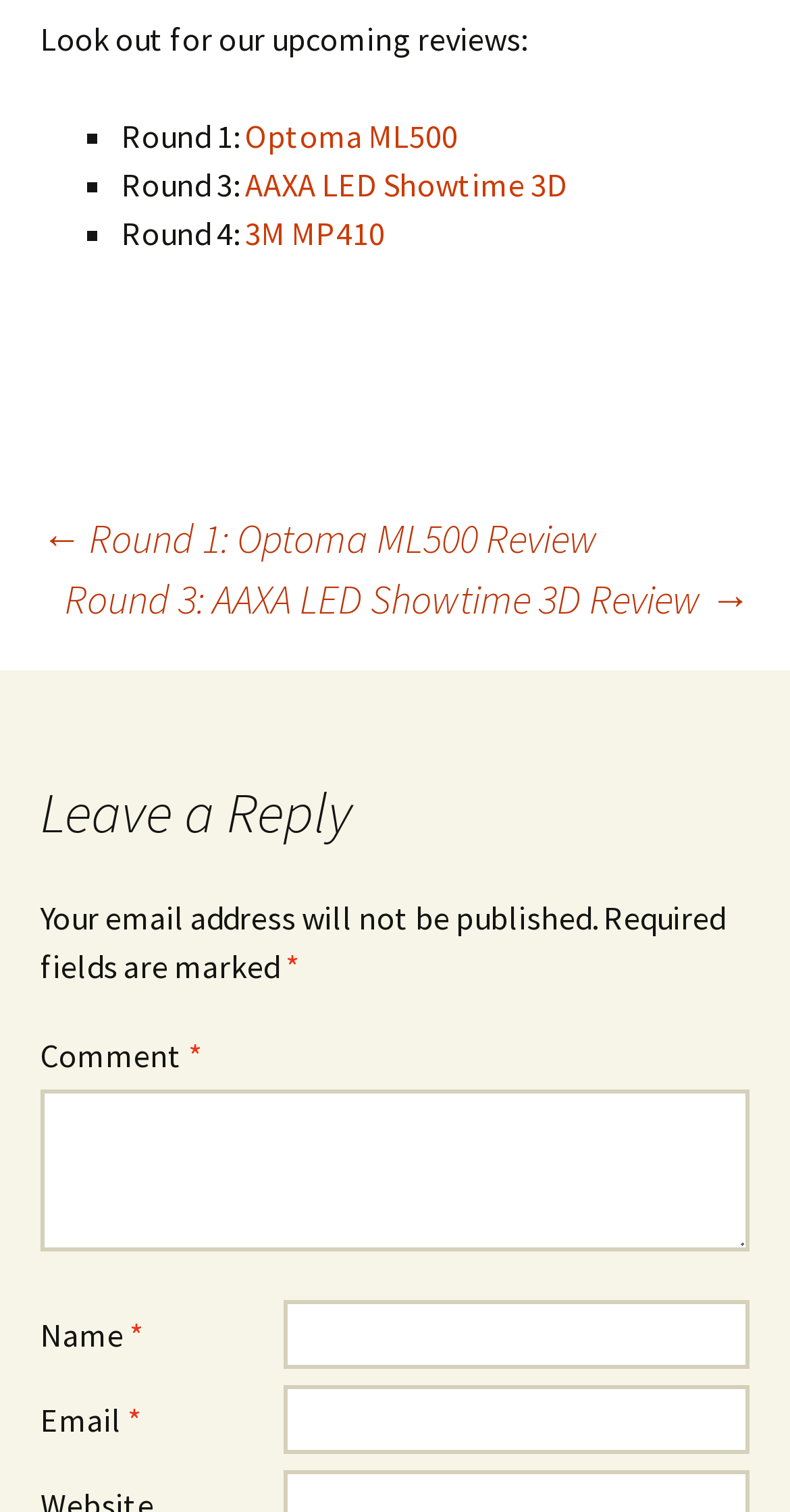What is required to be filled in the comment section?
Respond with a short answer, either a single word or a phrase, based on the image.

Name, Email, Comment